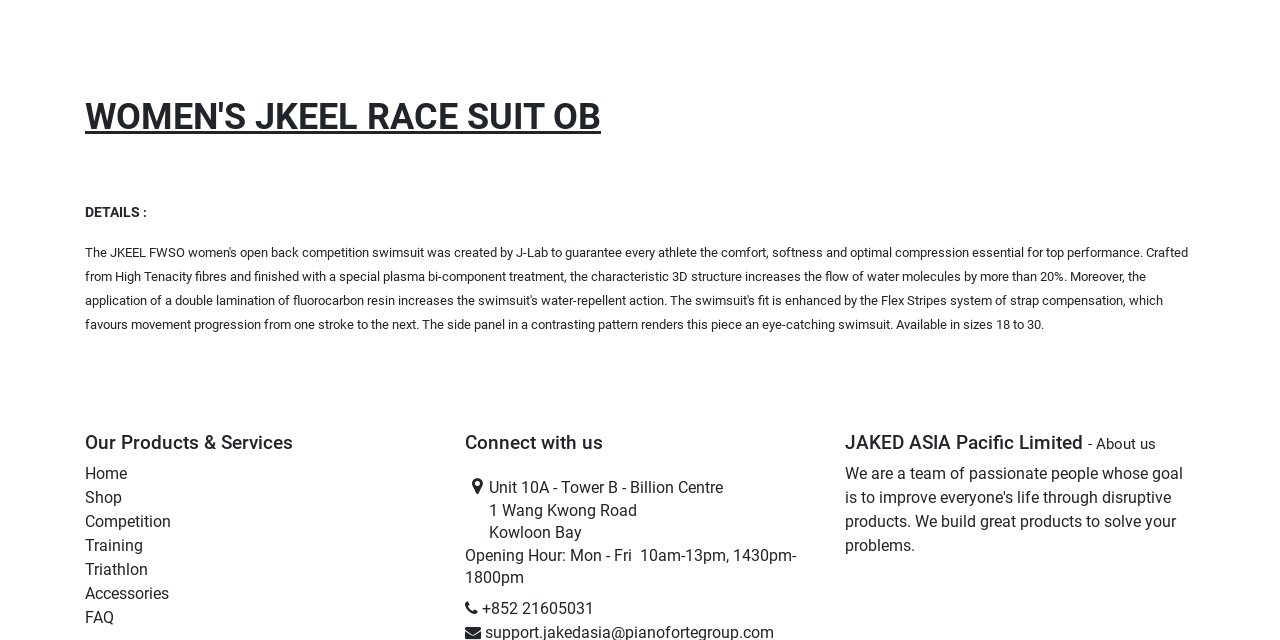Find the bounding box coordinates corresponding to the UI element with the description: "Training". The coordinates should be formatted as [left, top, right, bottom], with values as floats between 0 and 1.

[0.066, 0.838, 0.112, 0.867]